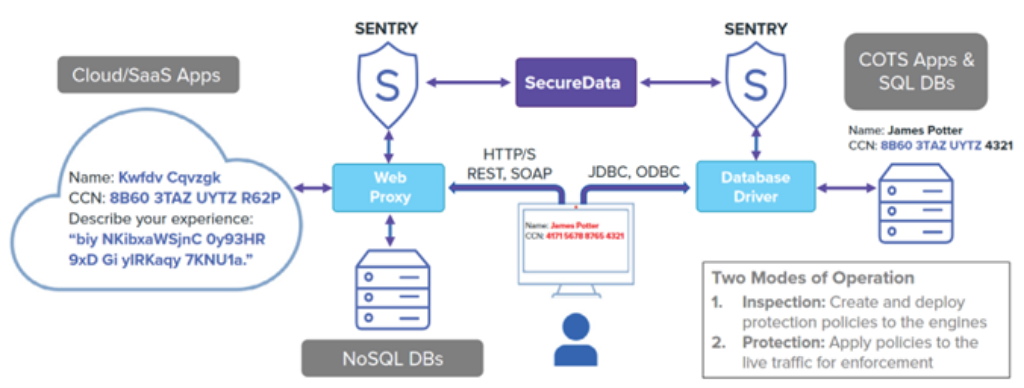Provide a thorough description of the image presented.

The image showcases a detailed architecture diagram illustrating the integration of various components in a cloud data protection solution. At the top, it features “Cloud/SaaS Apps” and highlights a user interface for entering name and credit card number (CCN) details, alongside a description field for user experience feedback. 

The diagram prominently includes the "SENTRY" security layer, which acts as a protective shield for data traffic flowing through both the "Web Proxy" connecting to NoSQL databases and a "Database Driver" for SQL applications. Each connection line is supported by multiple protocols, such as HTTPS, REST, SOAP, JDBC, and ODBC, indicating the versatility of system communication. 

Additionally, the lower section emphasizes two modes of operation—"Inspection" for creating and deploying protection policies and "Protection" for applying these policies to live traffic for enforcement. This visual representation effectively communicates the critical role of data privacy broker functionalities in managing data protection across various application environments.